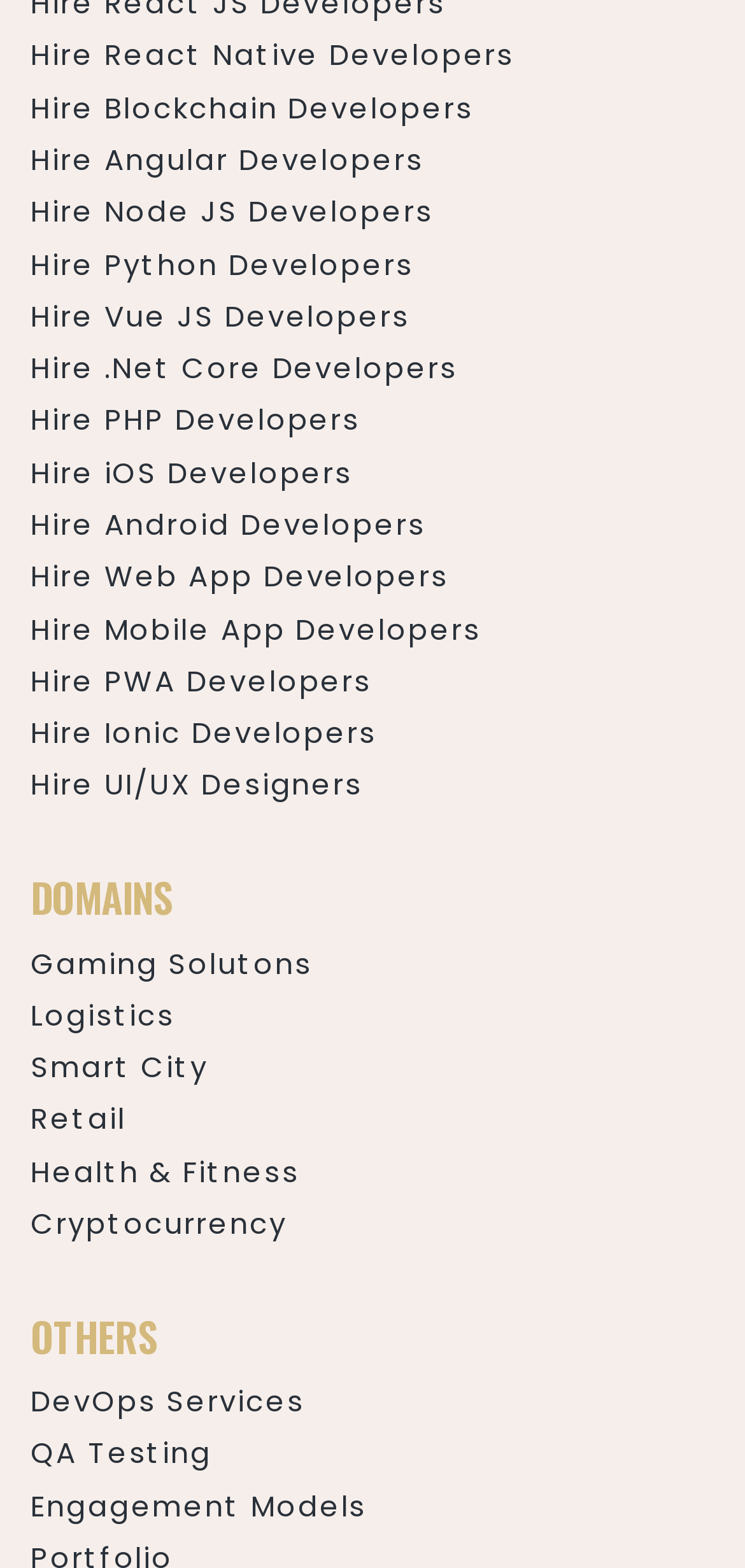What is the second domain listed?
Refer to the image and give a detailed response to the question.

After the 'DOMAINS' heading, the first domain listed is 'Gaming Solutions', and the second domain listed is 'Logistics'.